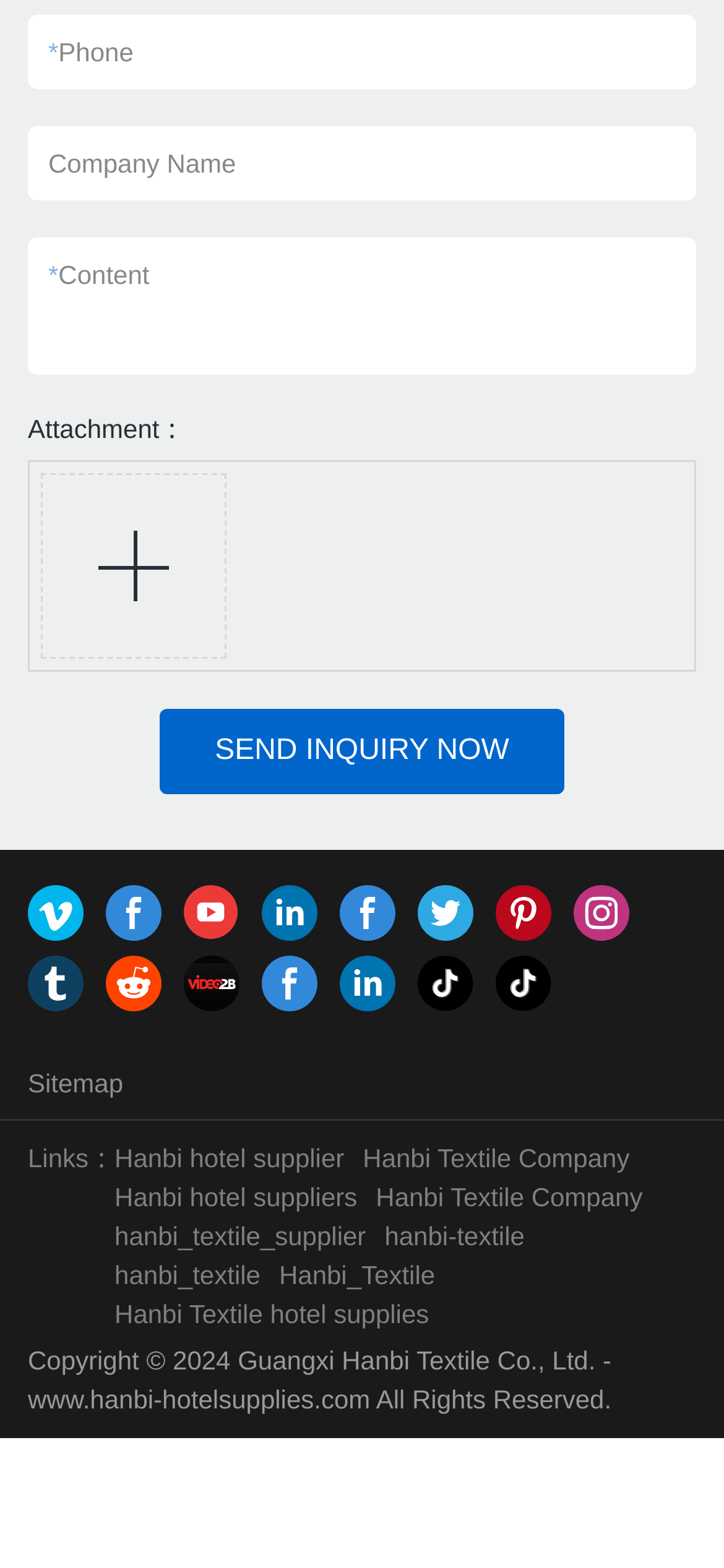What is the purpose of the SEND INQUIRY NOW button?
Please ensure your answer is as detailed and informative as possible.

The SEND INQUIRY NOW button is located below the text boxes for phone, company name, and content, and is likely used to submit an inquiry or request to the company. The presence of the attachment option and the support formats listed also suggest that the button is used to send an inquiry or request.